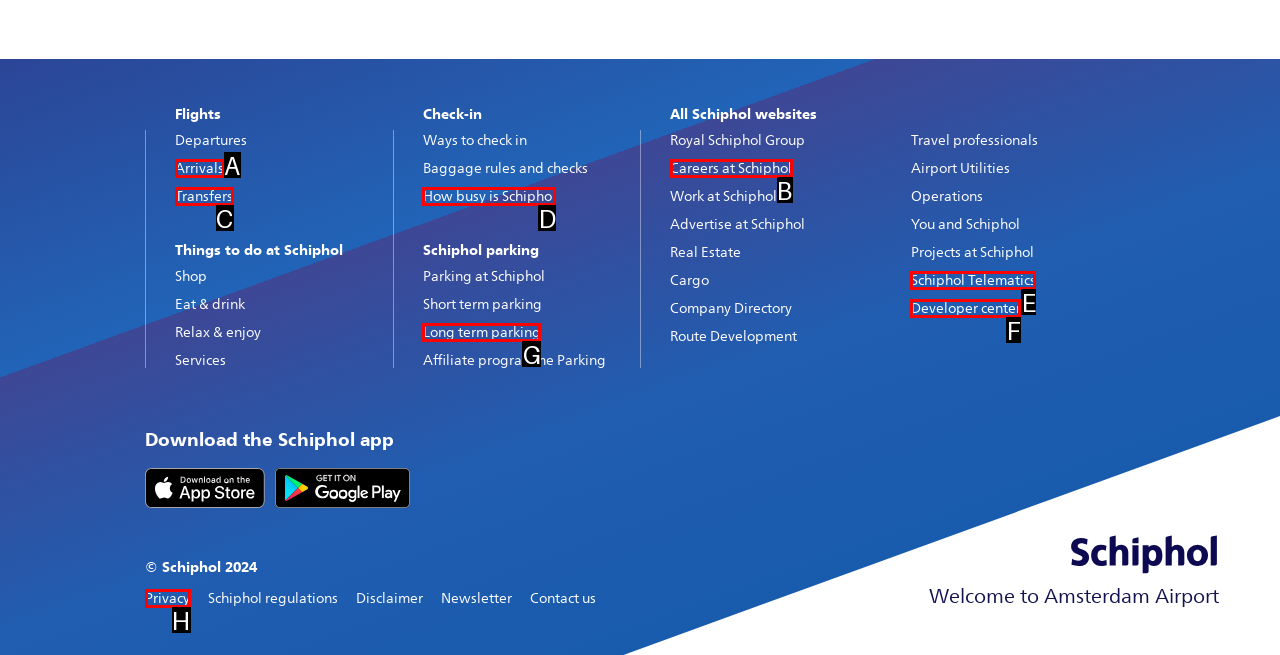Which UI element should you click on to achieve the following task: Check how busy is Schiphol? Provide the letter of the correct option.

D